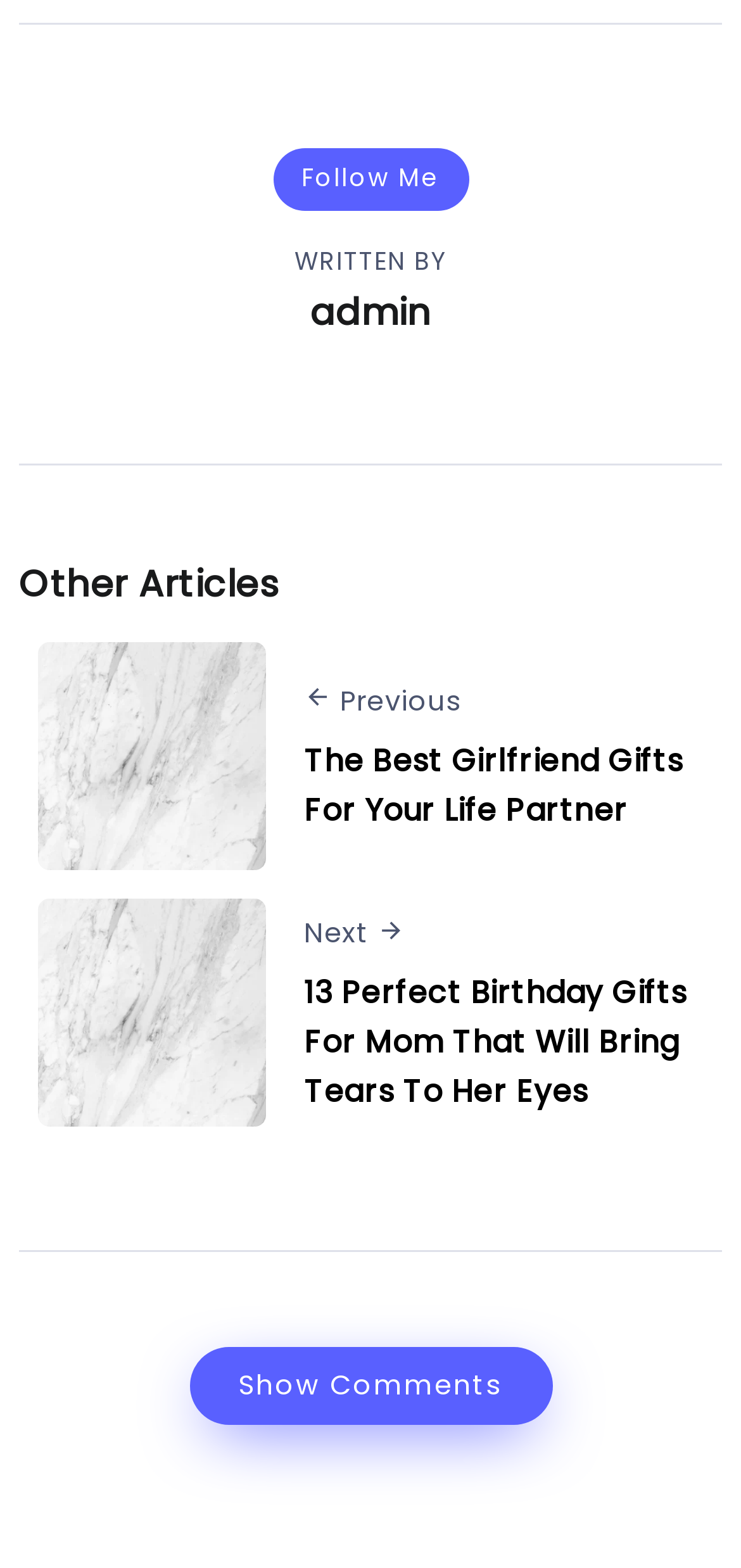How many articles are listed on this page?
Please describe in detail the information shown in the image to answer the question.

The number of articles listed on this page can be found by counting the heading elements with article titles, which are 'retirement gifts for men', 'The Best Girlfriend Gifts For Your Life Partner', and '13 Perfect Birthday Gifts For Mom That Will Bring Tears To Her Eyes', indicating that there are 3 articles listed on this page.